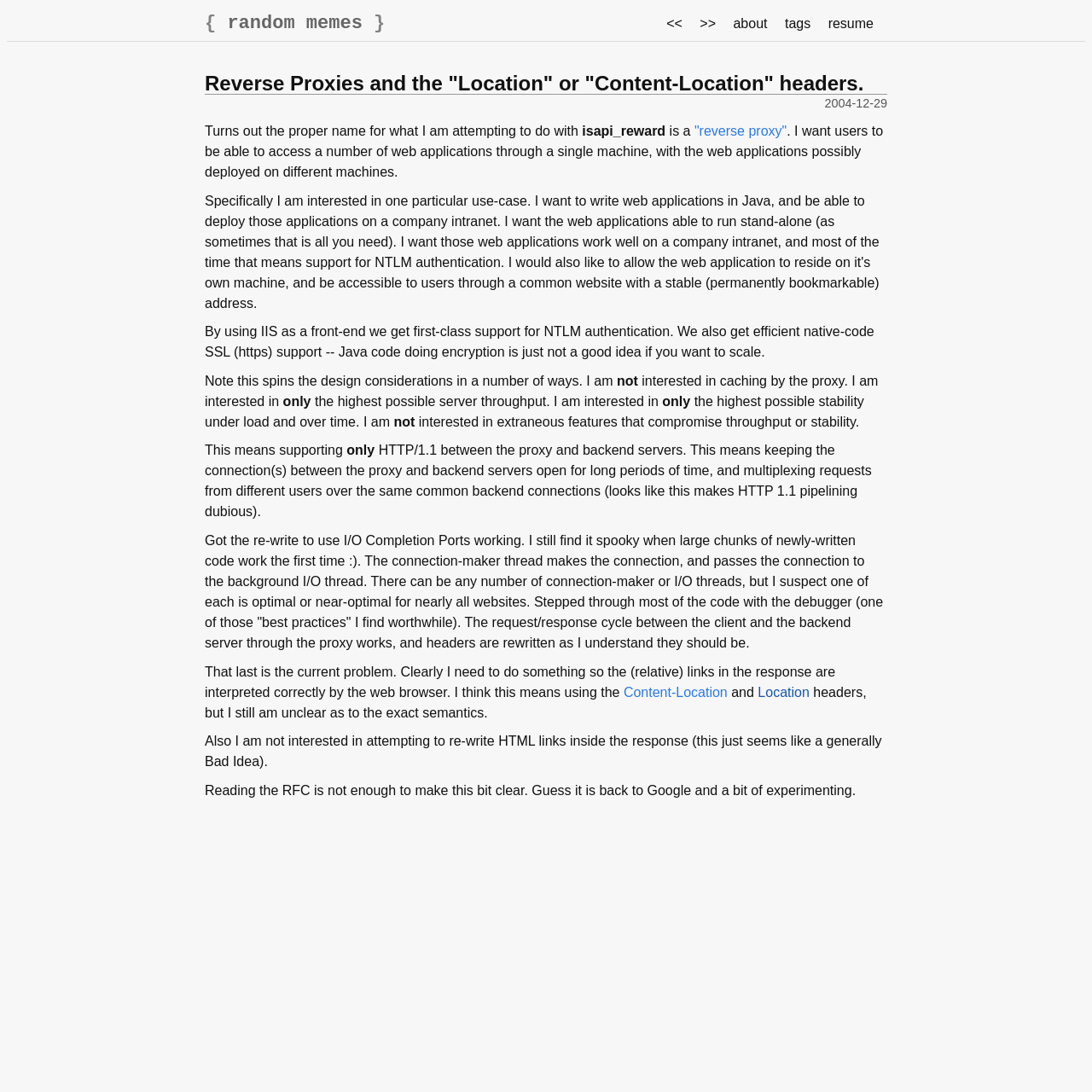What is the author's goal for the proxy?
Answer the question with a single word or phrase, referring to the image.

High throughput and stability